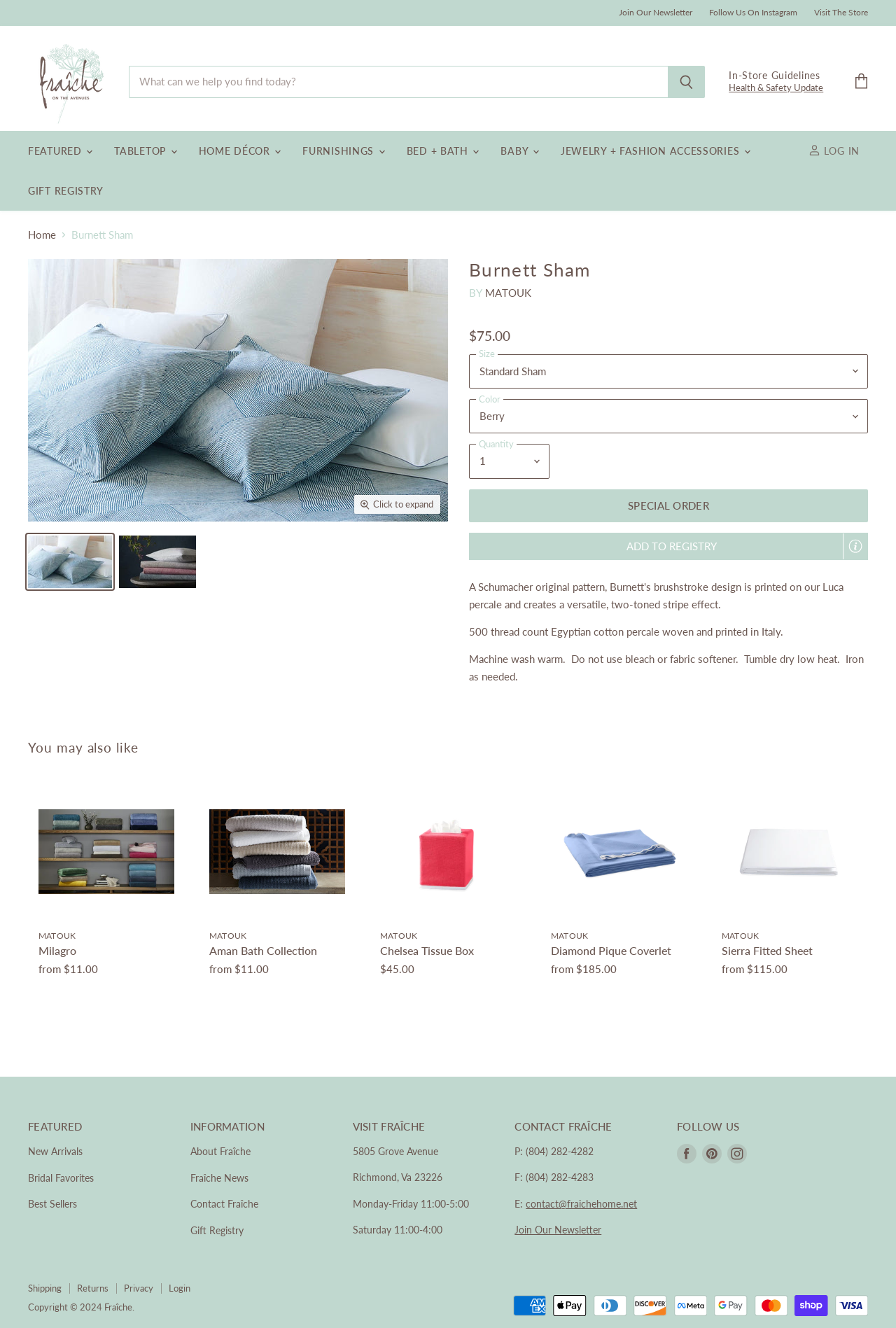How many products are shown in the 'You may also like' section?
With the help of the image, please provide a detailed response to the question.

I counted the number of articles in the 'You may also like' section and found four products listed, each with its own description and image.